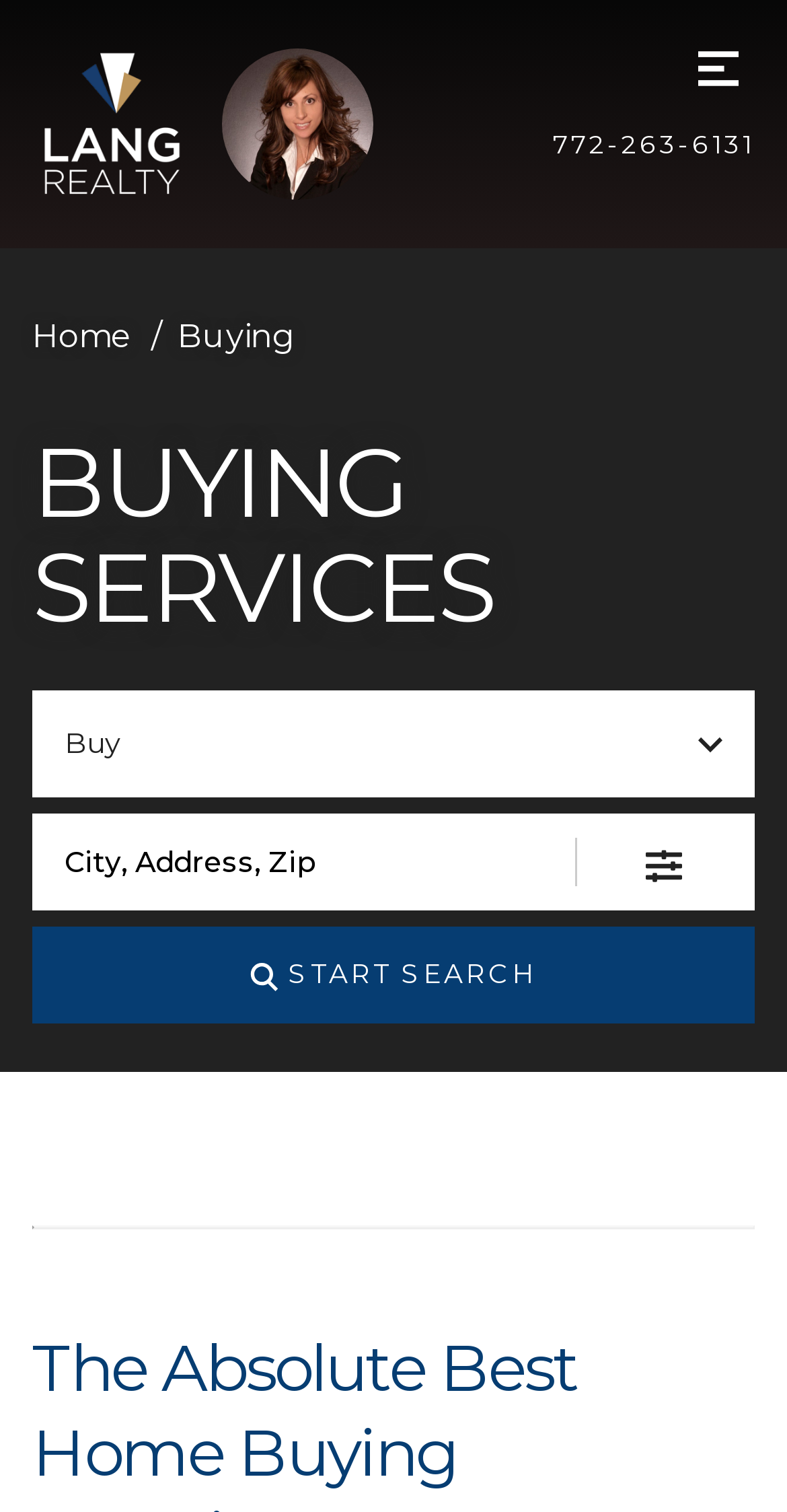From the webpage screenshot, predict the bounding box coordinates (top-left x, top-left y, bottom-right x, bottom-right y) for the UI element described here: Buy Dropdown arrow

[0.041, 0.457, 0.959, 0.528]